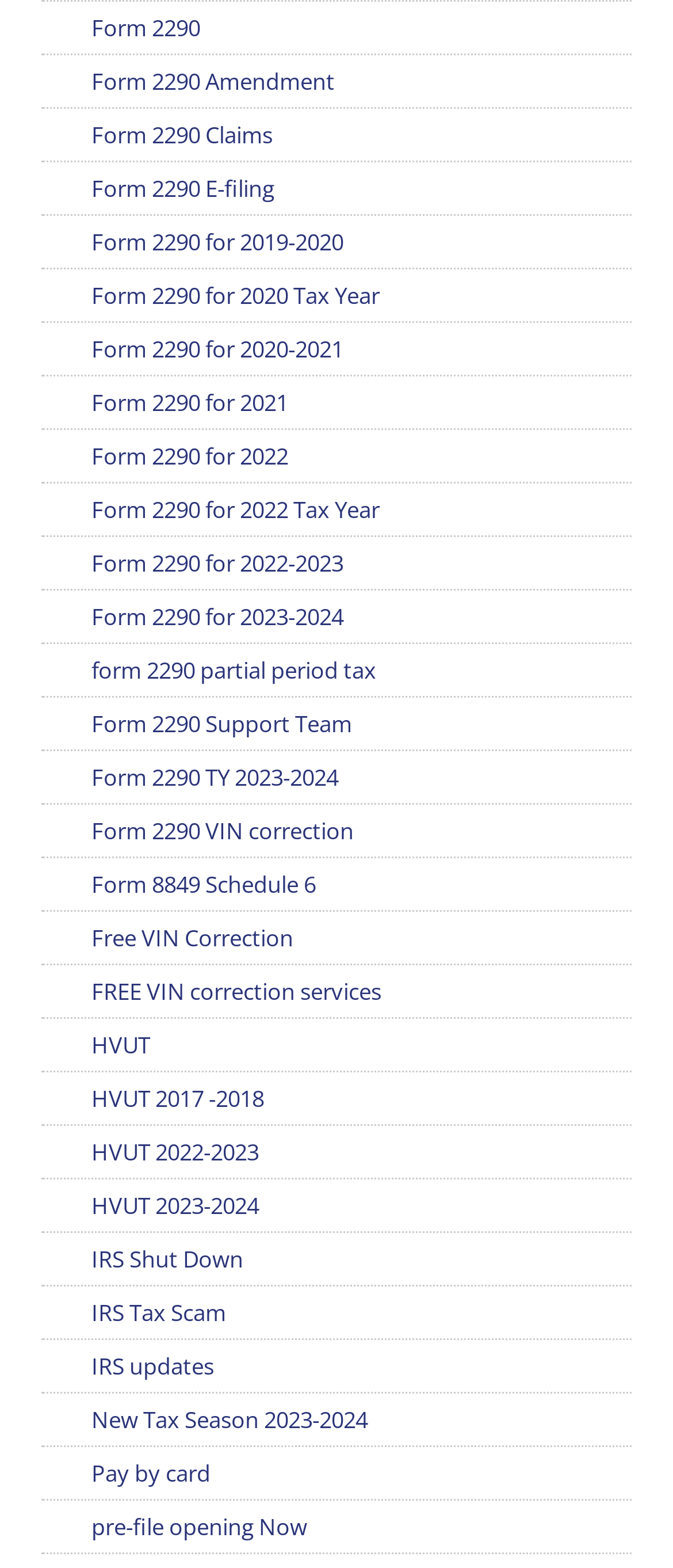Refer to the element description Form 2290 for 2019-2020 and identify the corresponding bounding box in the screenshot. Format the coordinates as (top-left x, top-left y, bottom-right x, bottom-right y) with values in the range of 0 to 1.

[0.062, 0.137, 0.51, 0.17]